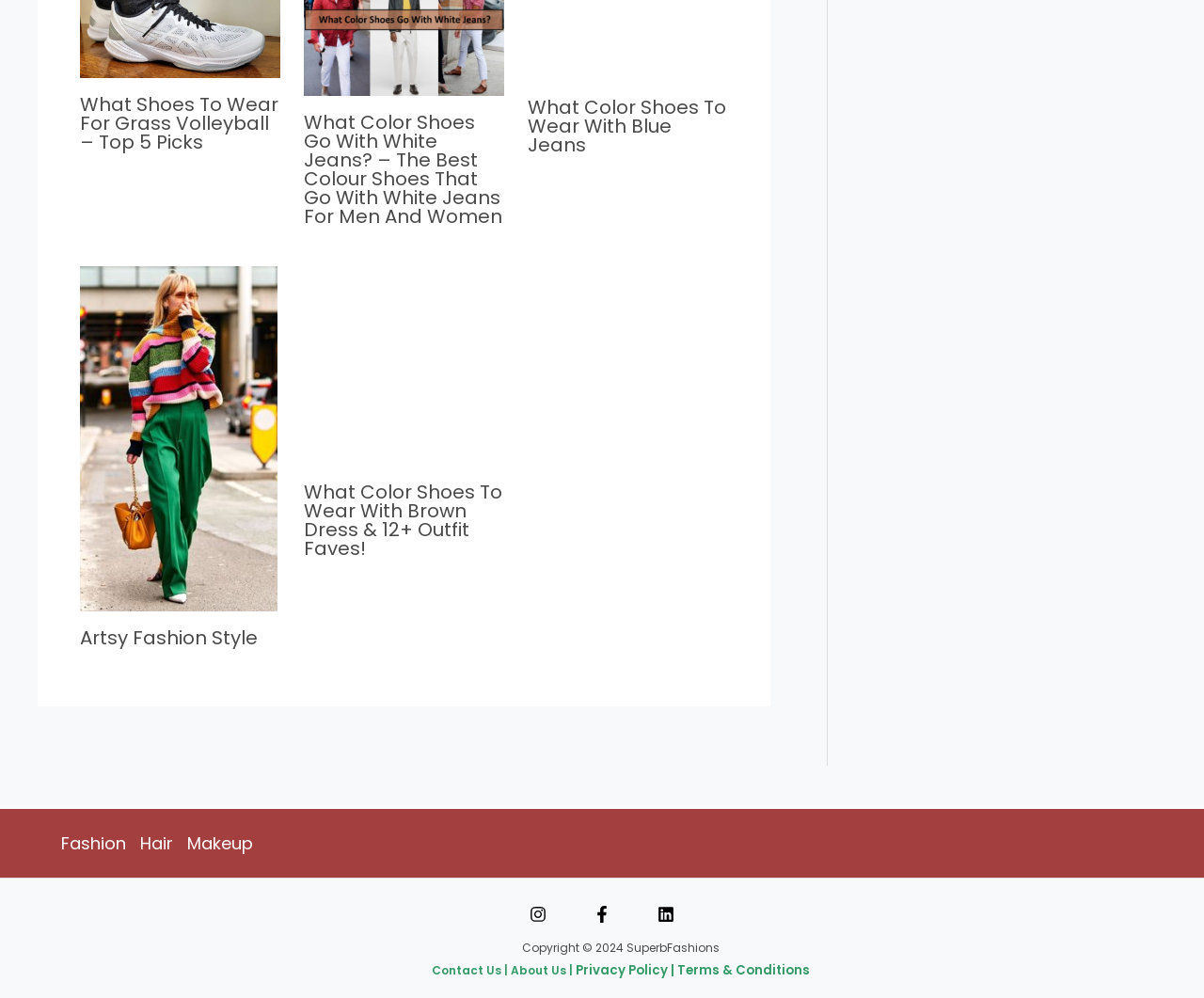Locate the UI element described by About Us | in the provided webpage screenshot. Return the bounding box coordinates in the format (top-left x, top-left y, bottom-right x, bottom-right y), ensuring all values are between 0 and 1.

[0.424, 0.964, 0.478, 0.98]